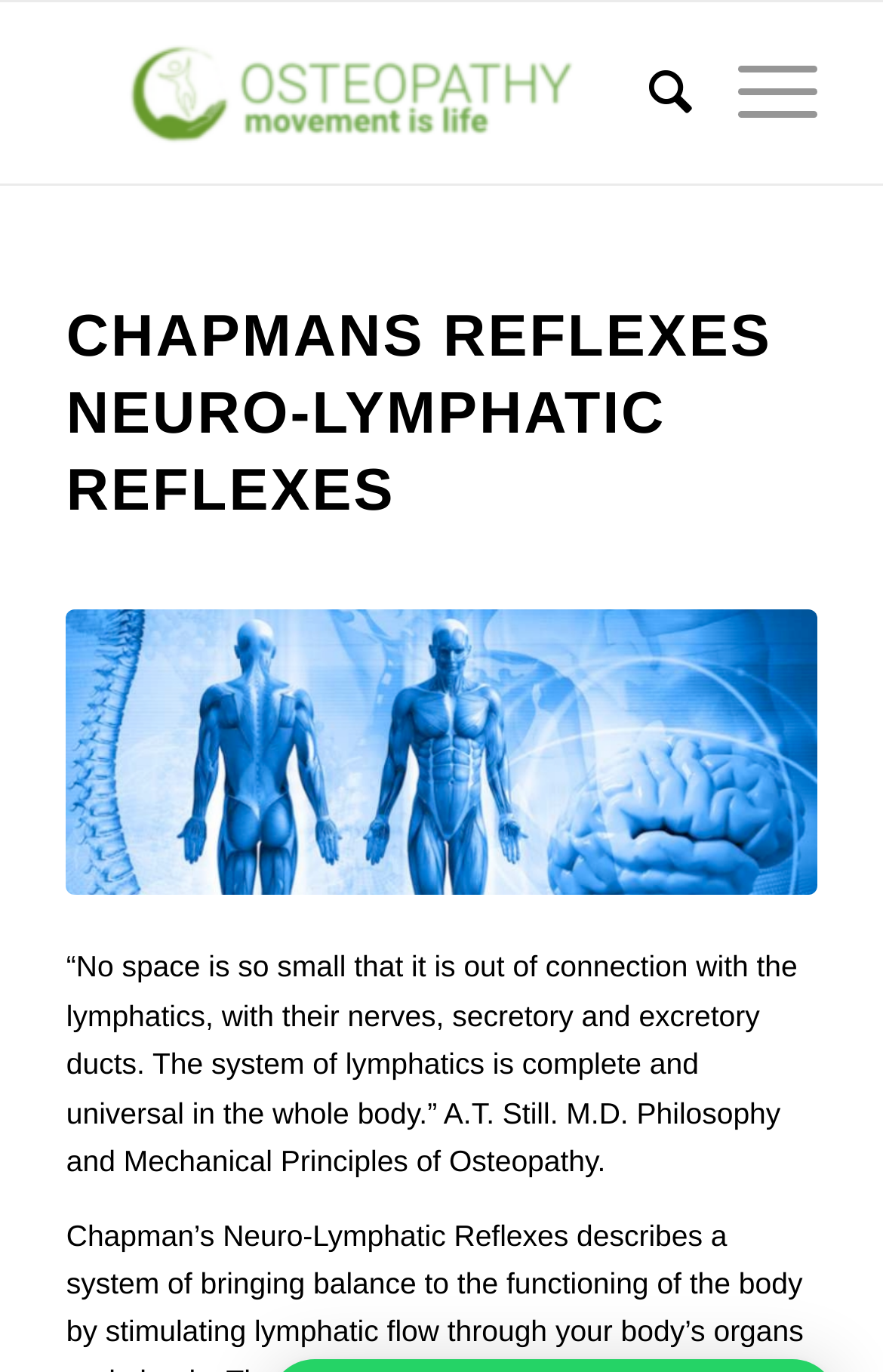Please give a concise answer to this question using a single word or phrase: 
What is the name of the reflexes mentioned on the webpage?

Chapmans Reflexes